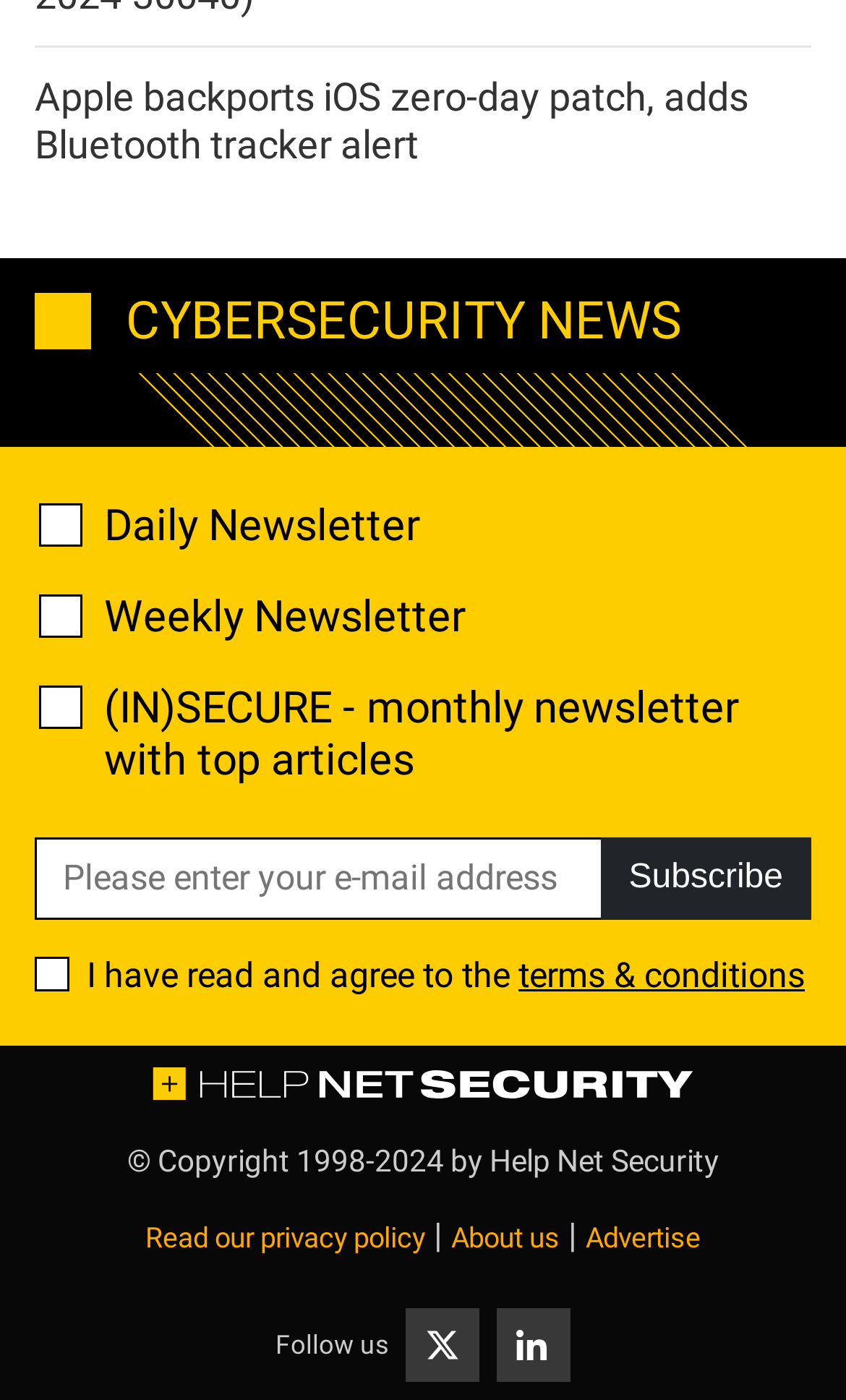What is the copyright year range of the webpage?
Observe the image and answer the question with a one-word or short phrase response.

1998-2024